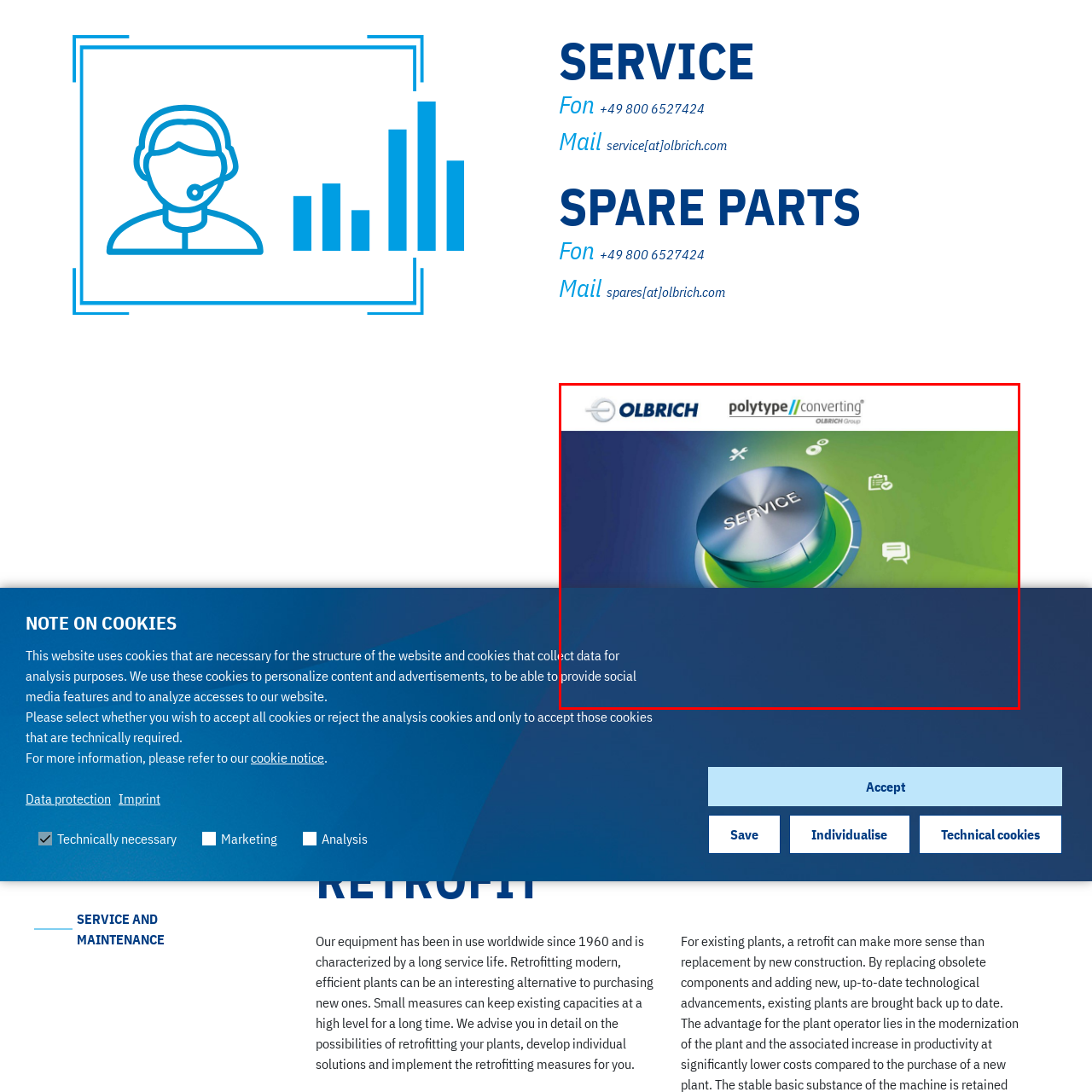Inspect the area enclosed by the red box and reply to the question using only one word or a short phrase: 
What is the affiliation of the company indicated by the logos at the top of the image?

OLBRICH Group